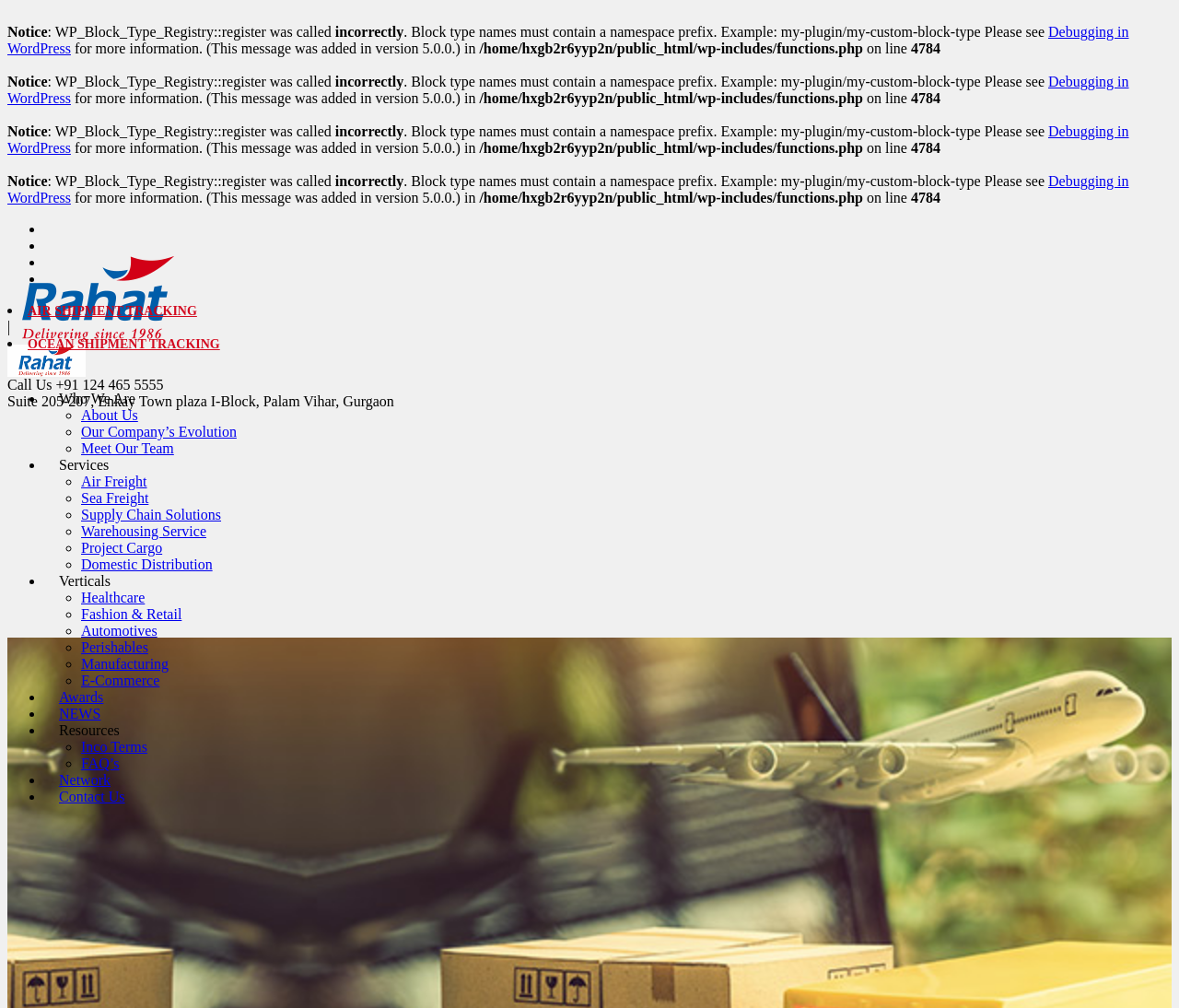Pinpoint the bounding box coordinates for the area that should be clicked to perform the following instruction: "Click on 'Air Freight'".

[0.069, 0.47, 0.125, 0.485]